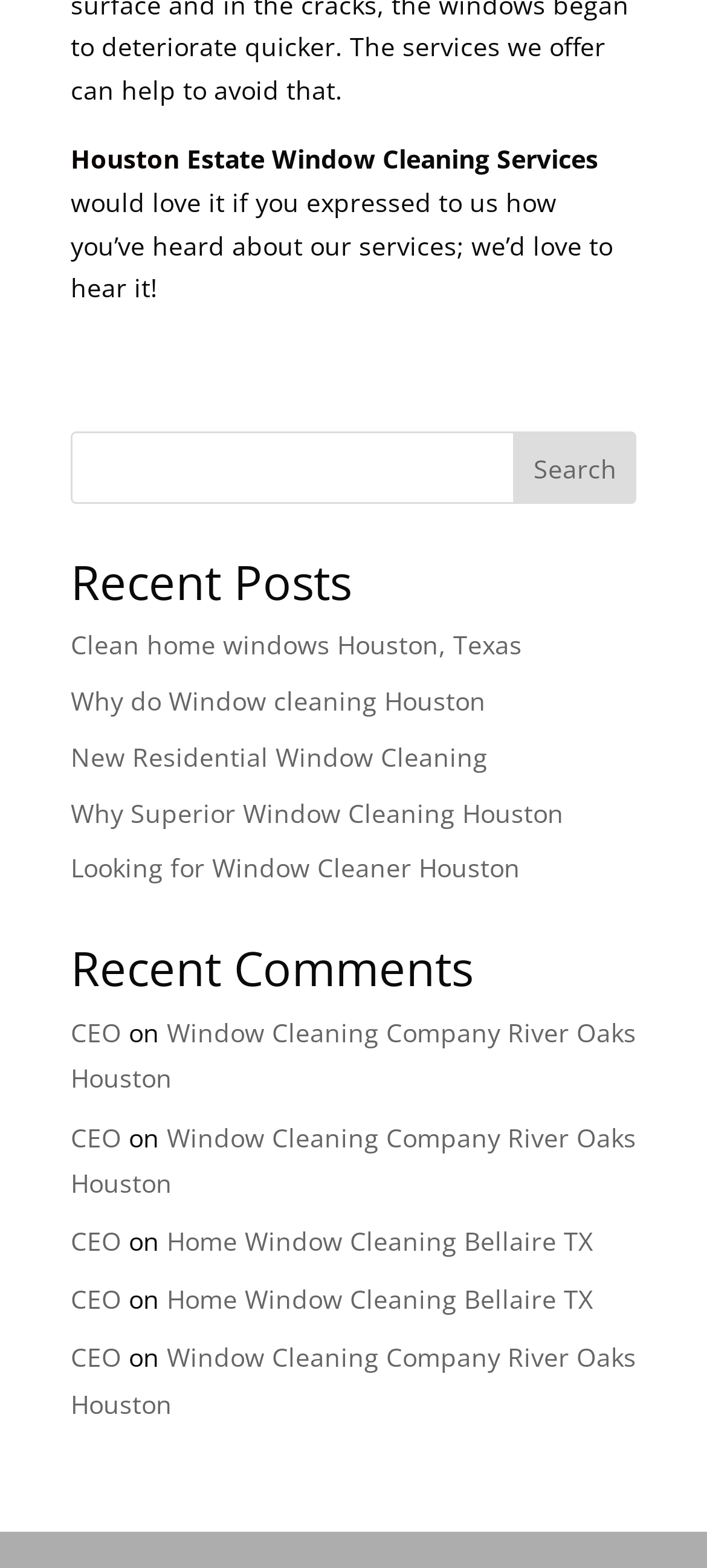Specify the bounding box coordinates of the area to click in order to follow the given instruction: "Search for something."

[0.1, 0.275, 0.9, 0.322]